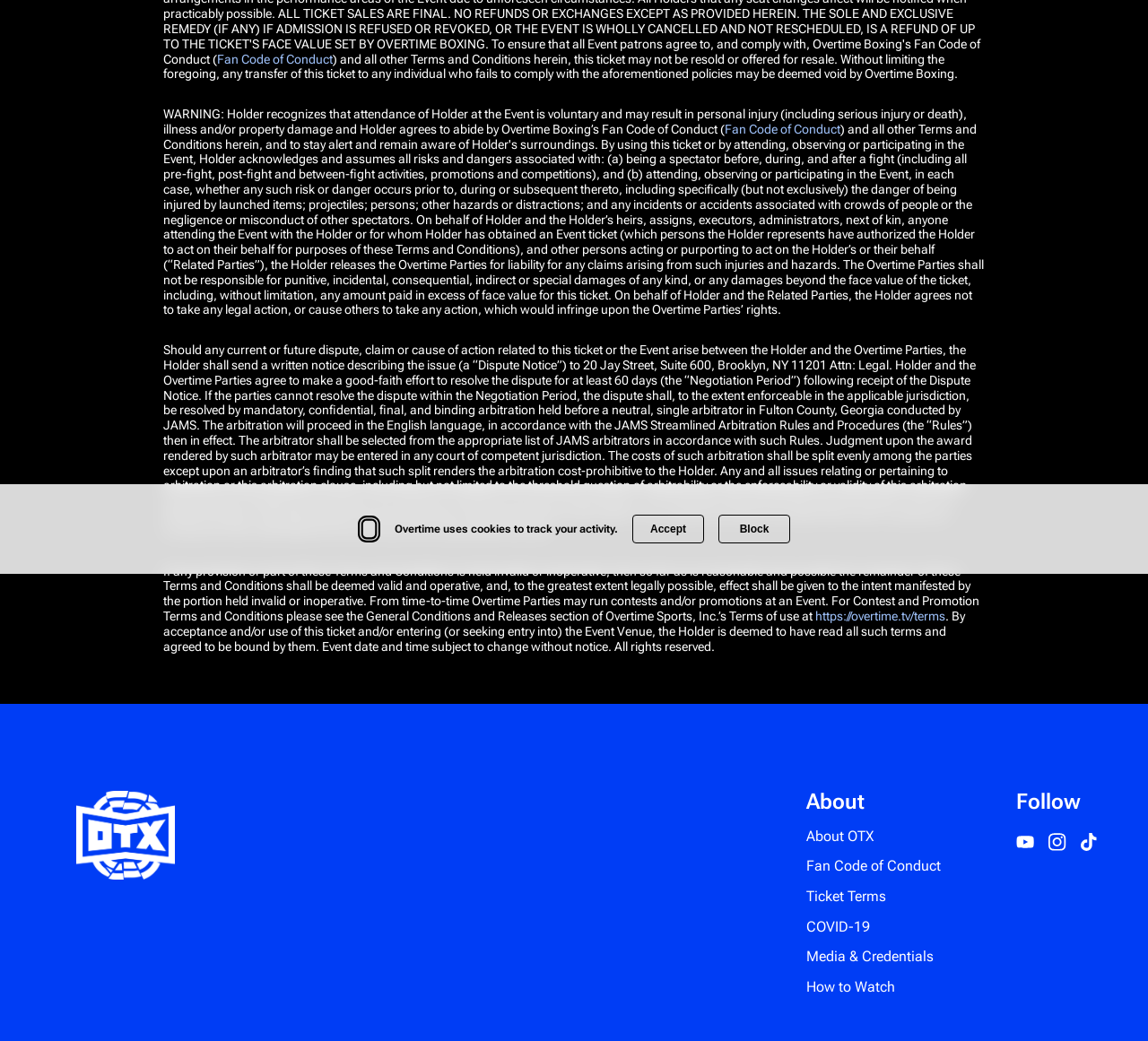Locate the bounding box of the UI element with the following description: "https://overtime.tv/terms".

[0.71, 0.585, 0.823, 0.599]